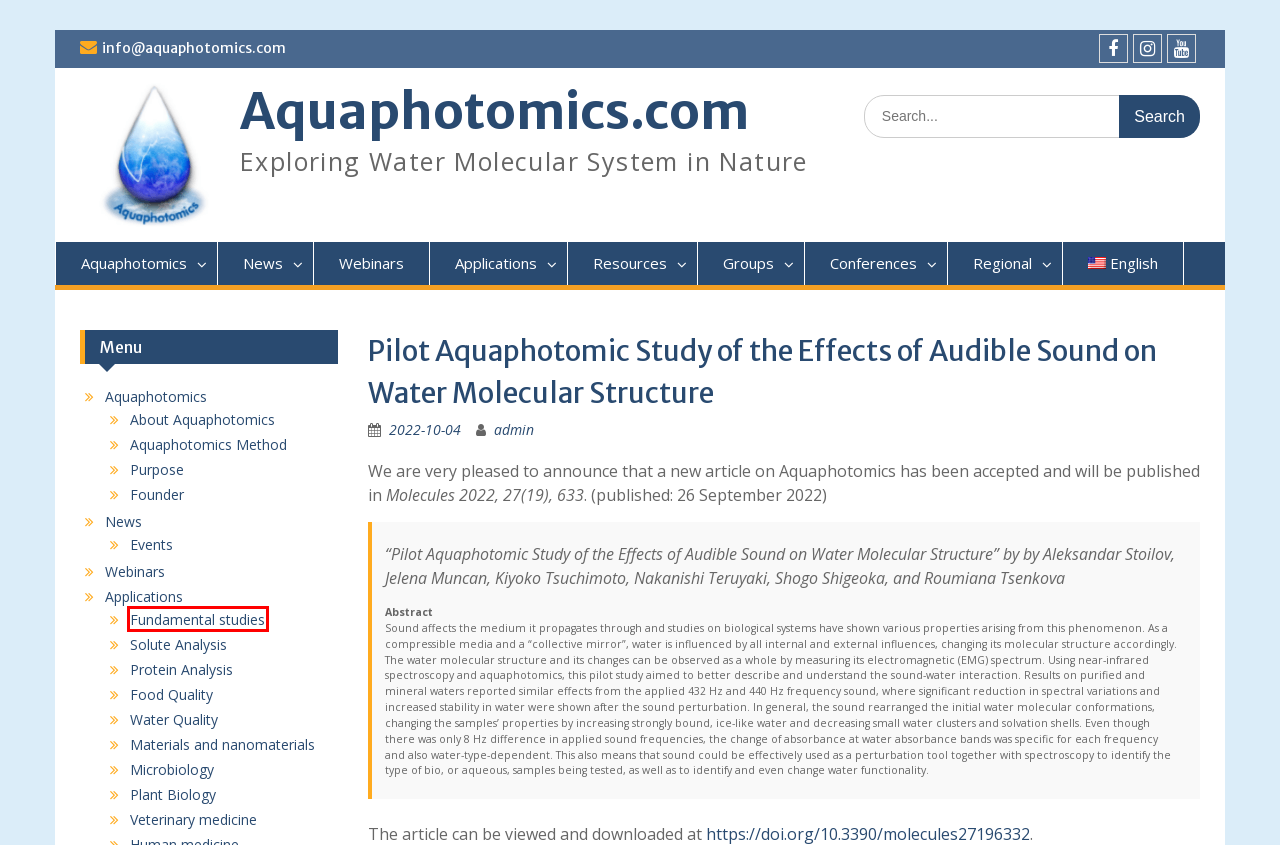You have a screenshot of a webpage with a red rectangle bounding box. Identify the best webpage description that corresponds to the new webpage after clicking the element within the red bounding box. Here are the candidates:
A. Aquaphotomics.com - All Events
B. Aquaphotomics.com - Protein Analysis
C. Aquaphotomics.com - Exploring Water Molecular System in Nature
D. Aquaphotomics.com - Applications
E. Aquaphotomics.com - Fundamental studies
F. Aquaphotomics.com - Solute Analysis
G. Aquaphotomics.com - Webinars
H. Aquaphotomics.com - Food Quality

E